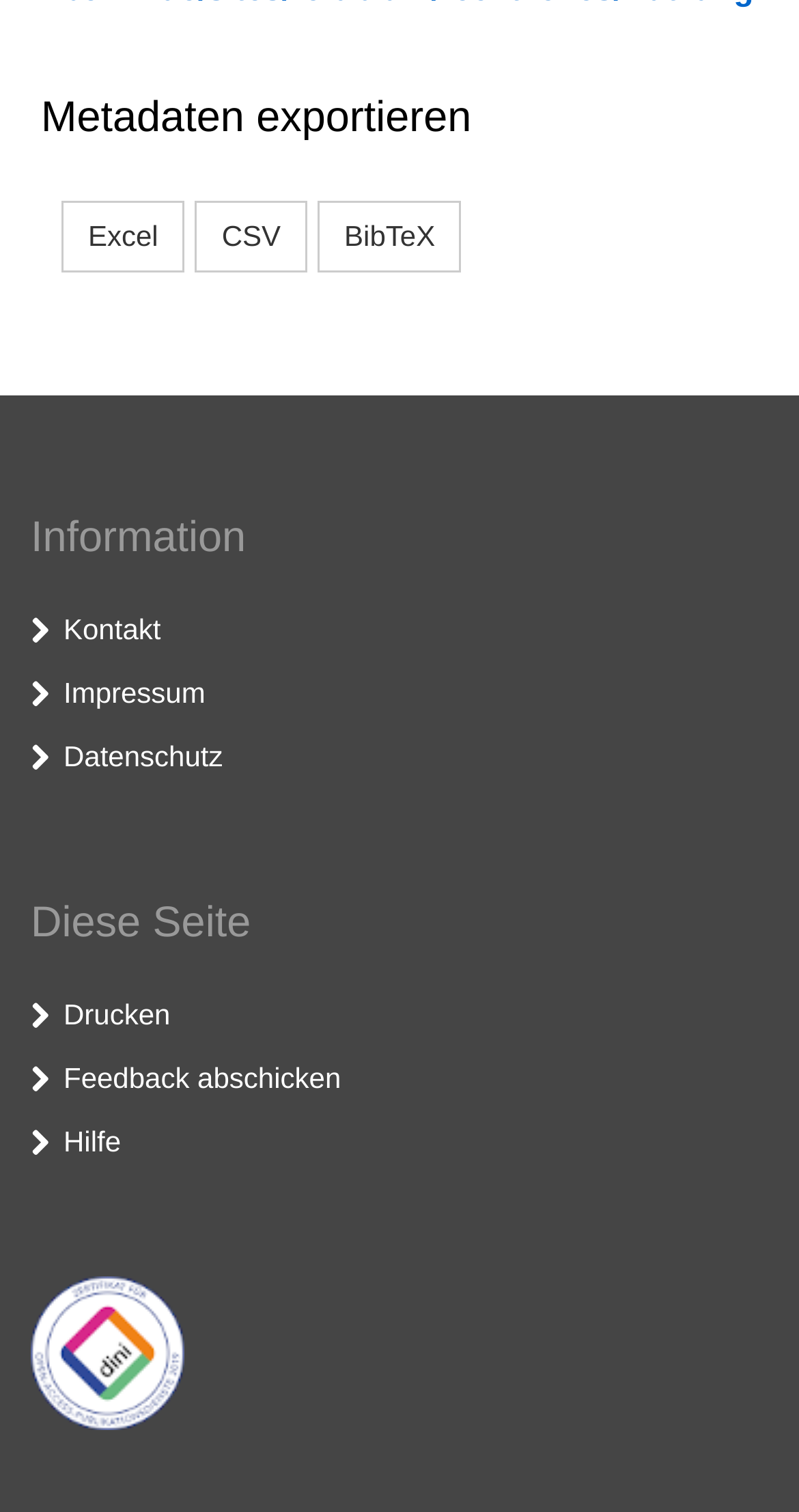How many export formats are available?
Based on the screenshot, provide your answer in one word or phrase.

3